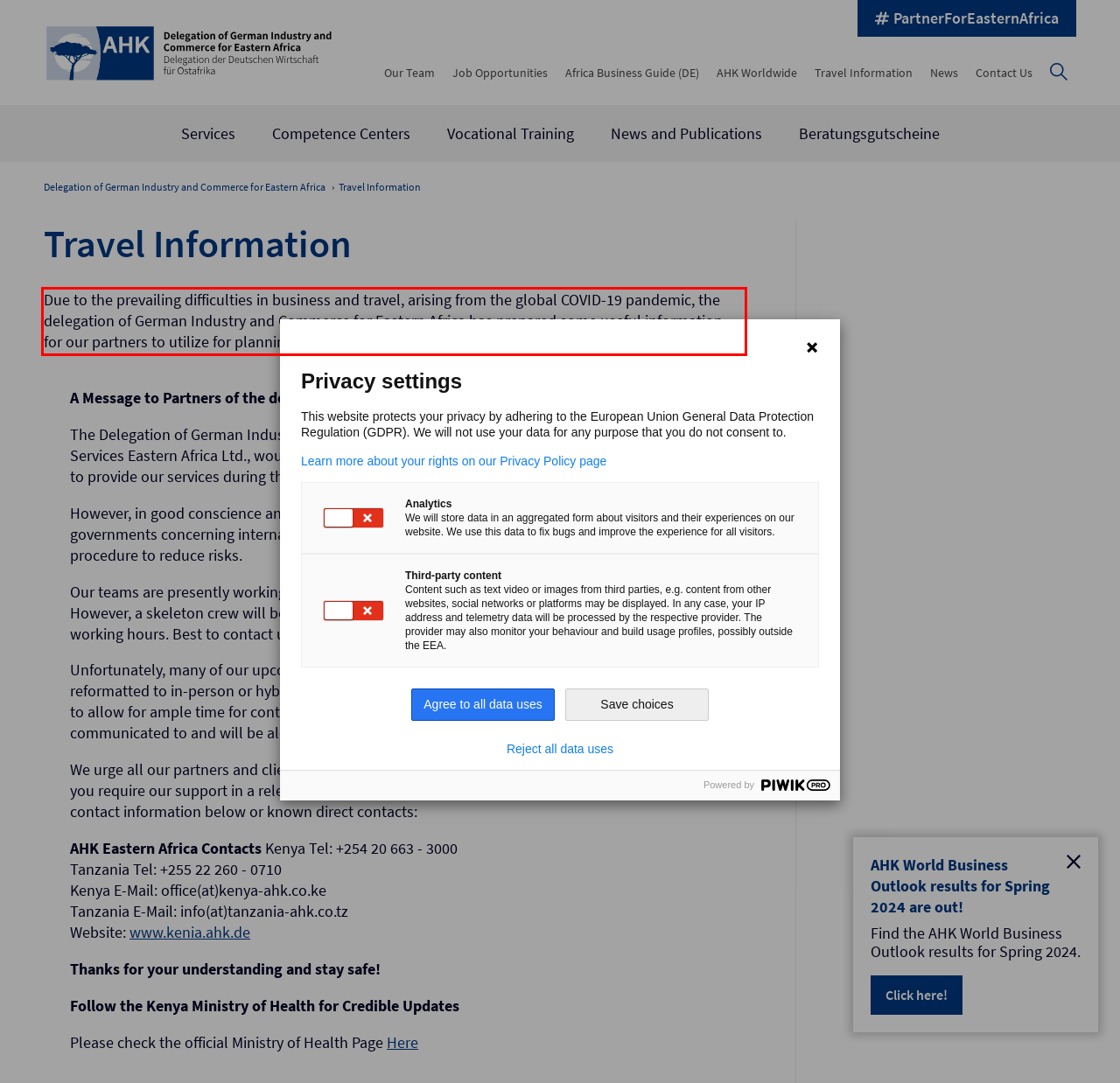Review the screenshot of the webpage and recognize the text inside the red rectangle bounding box. Provide the extracted text content.

Due to the prevailing difficulties in business and travel, arising from the global COVID-19 pandemic, the delegation of German Industry and Commerce for Eastern Africa has prepared some useful information for our partners to utilize for planning purposes.